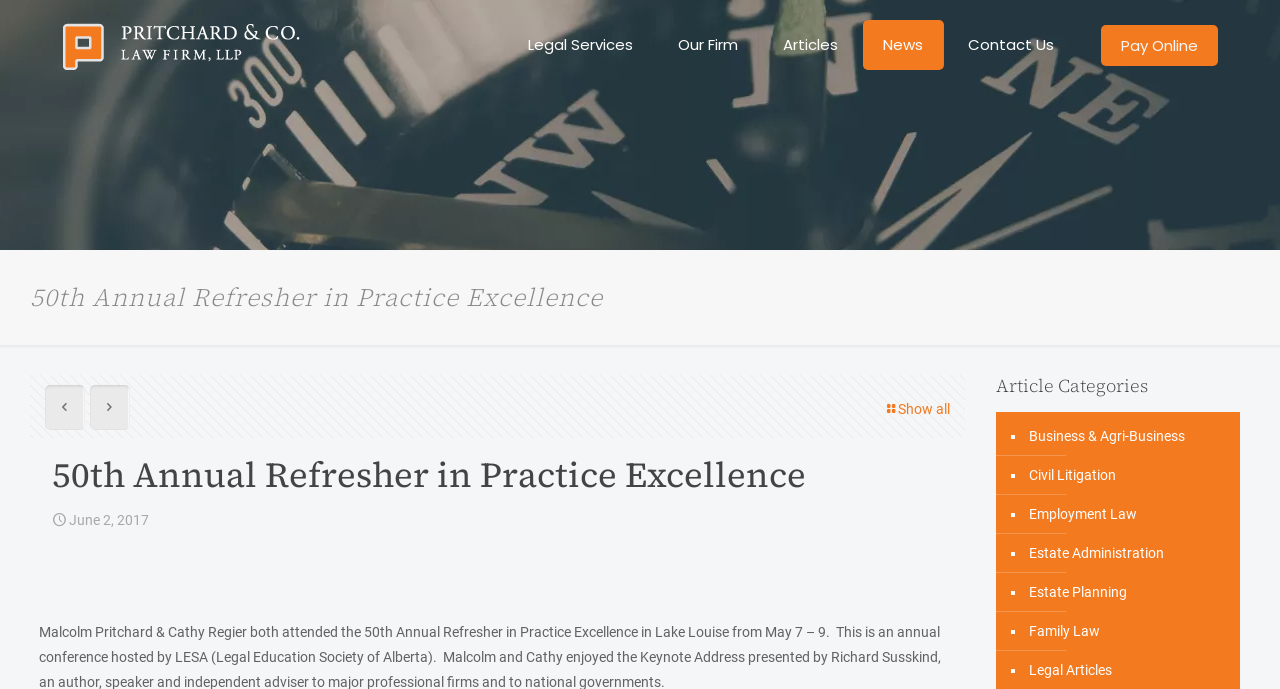Indicate the bounding box coordinates of the clickable region to achieve the following instruction: "Click the Pritchard & Co. Law Firm, LLP Logo."

[0.048, 0.029, 0.253, 0.105]